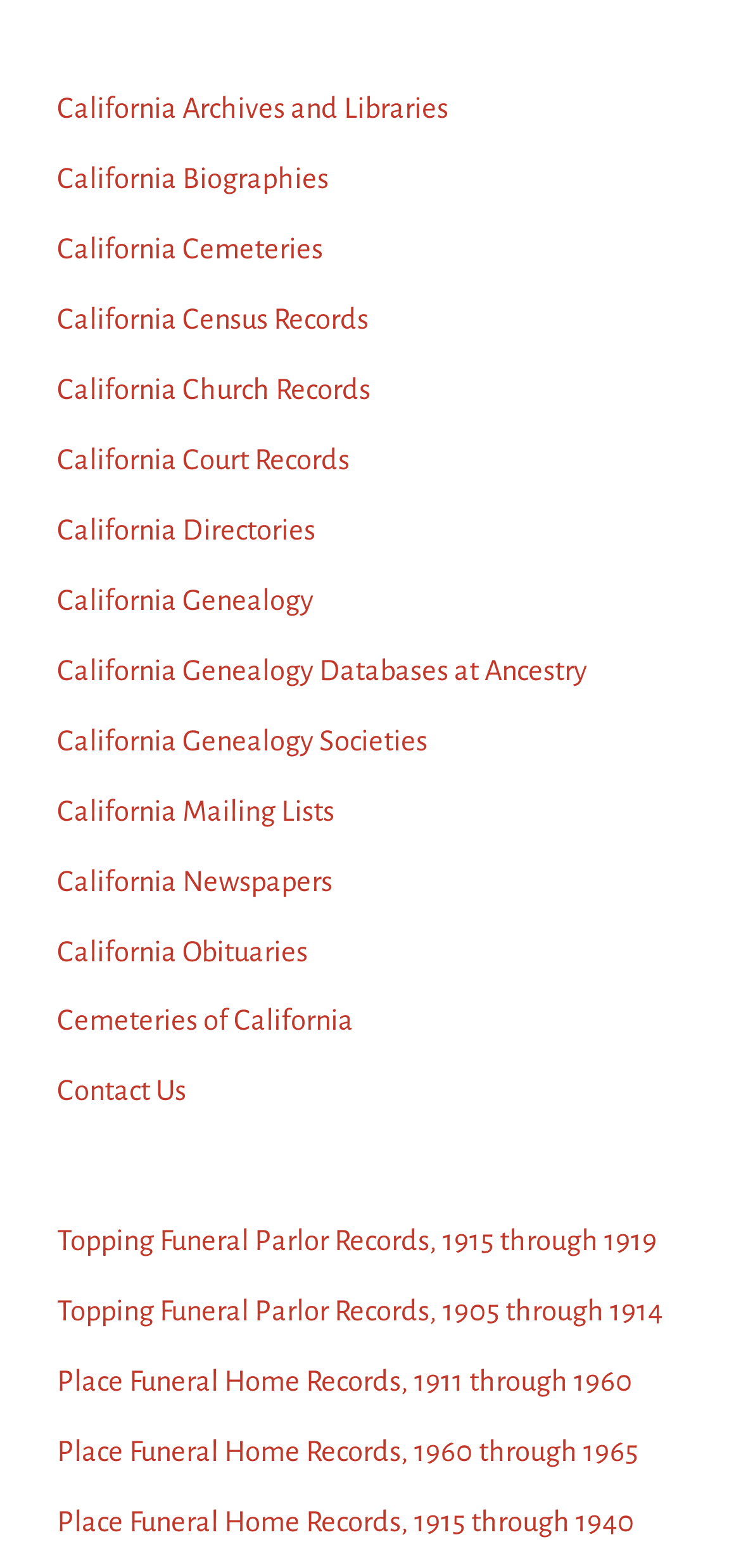What is the topic of the first link?
Using the visual information, reply with a single word or short phrase.

California Archives and Libraries